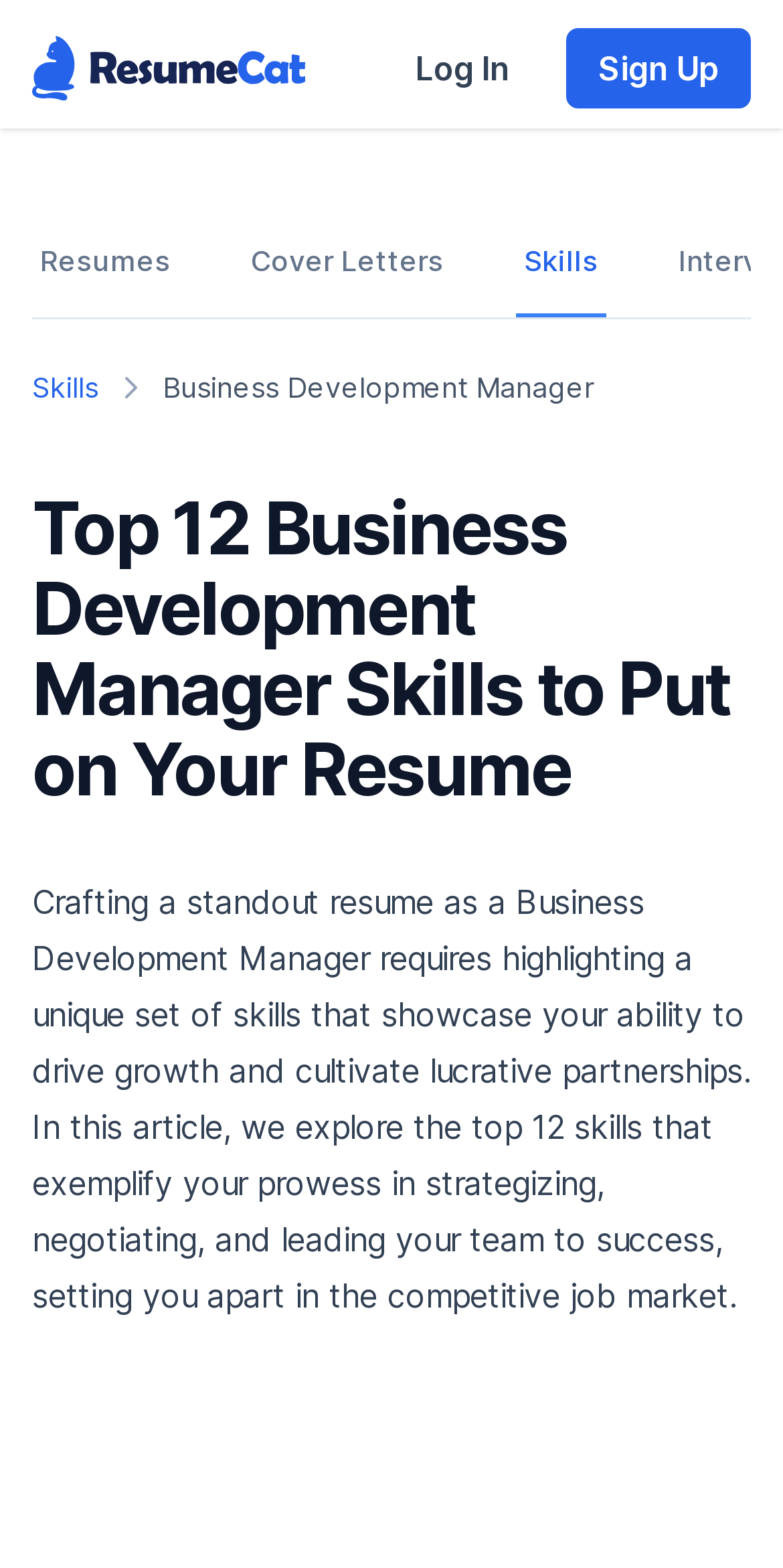How many breadcrumbs are there?
Please give a detailed and elaborate explanation in response to the question.

There are two breadcrumbs, which are Skills and Business Development Manager. These breadcrumbs can be found at the top of the webpage, below the navigation menu.